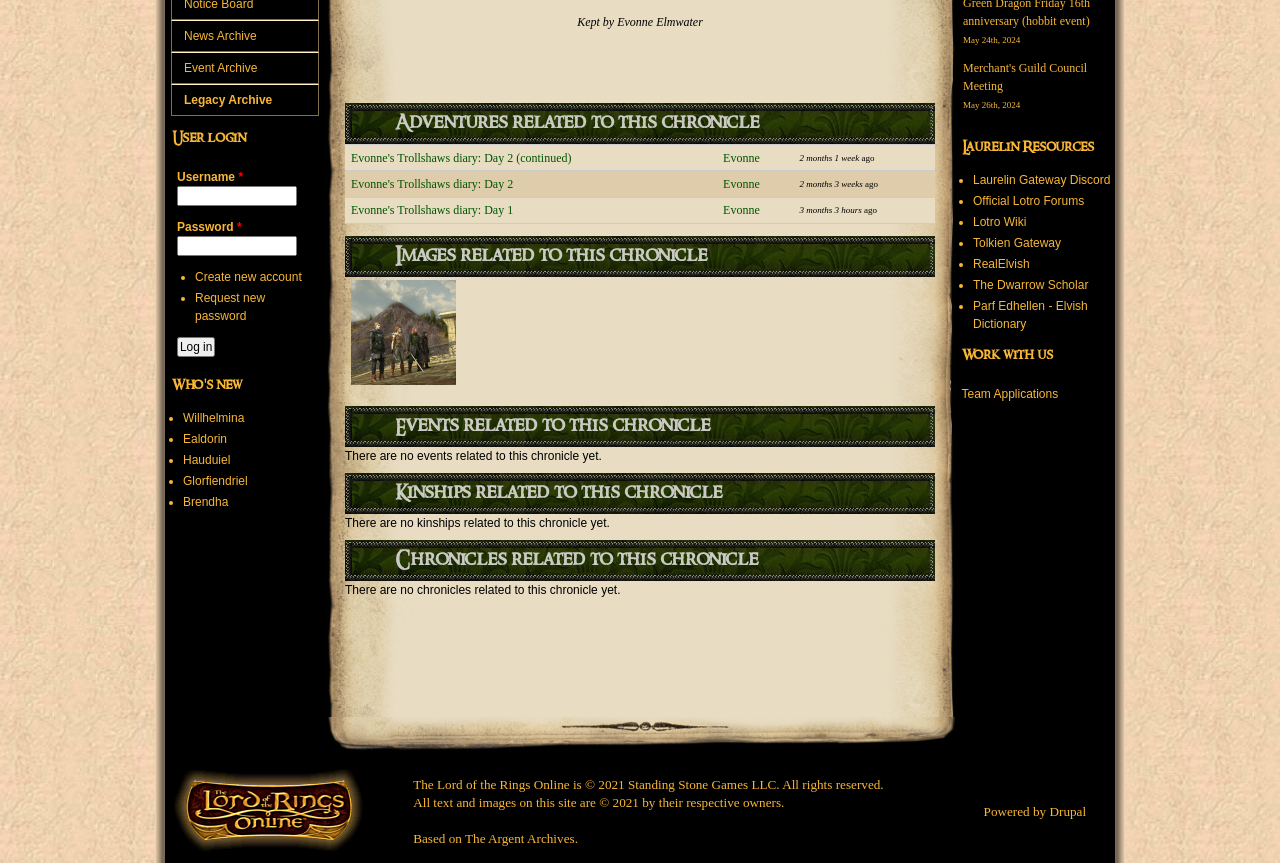Bounding box coordinates should be provided in the format (top-left x, top-left y, bottom-right x, bottom-right y) with all values between 0 and 1. Identify the bounding box for this UI element: Official Lotro Forums

[0.76, 0.225, 0.847, 0.241]